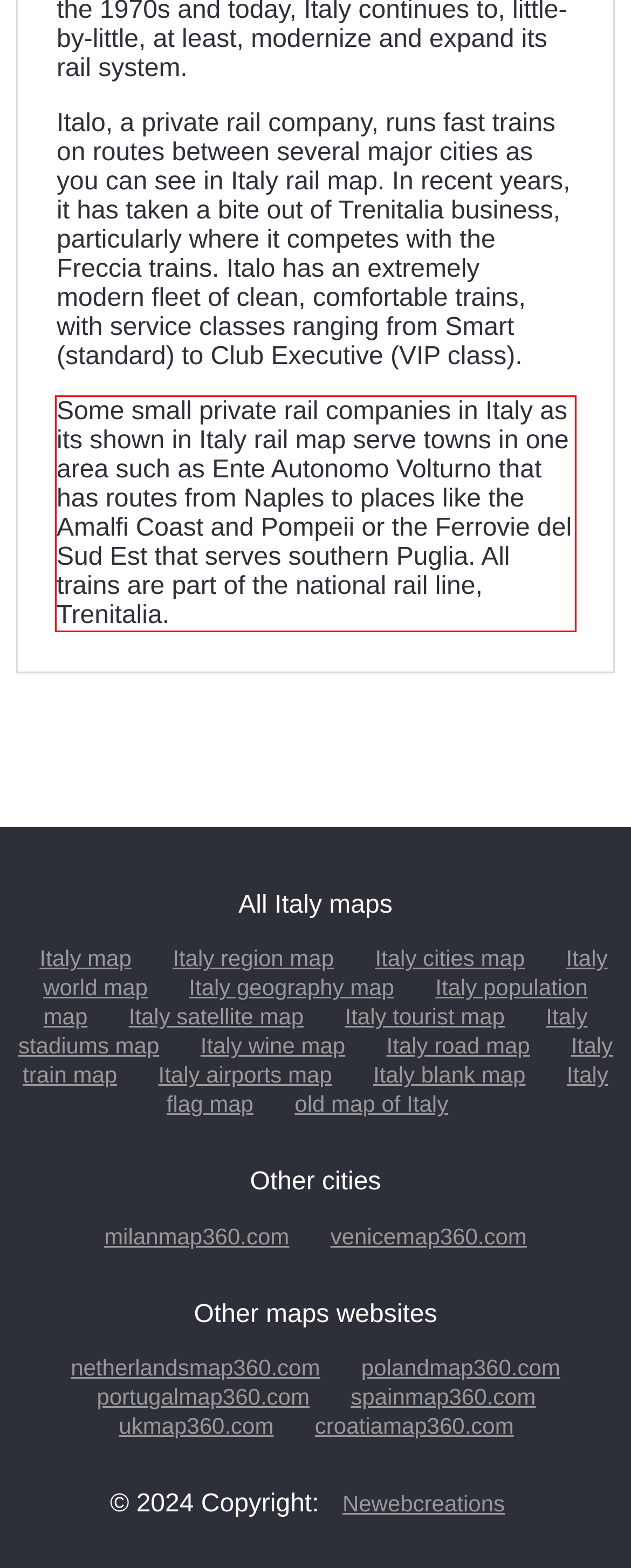Please identify the text within the red rectangular bounding box in the provided webpage screenshot.

Some small private rail companies in Italy as its shown in Italy rail map serve towns in one area such as Ente Autonomo Volturno that has routes from Naples to places like the Amalfi Coast and Pompeii or the Ferrovie del Sud Est that serves southern Puglia. All trains are part of the national rail line, Trenitalia.